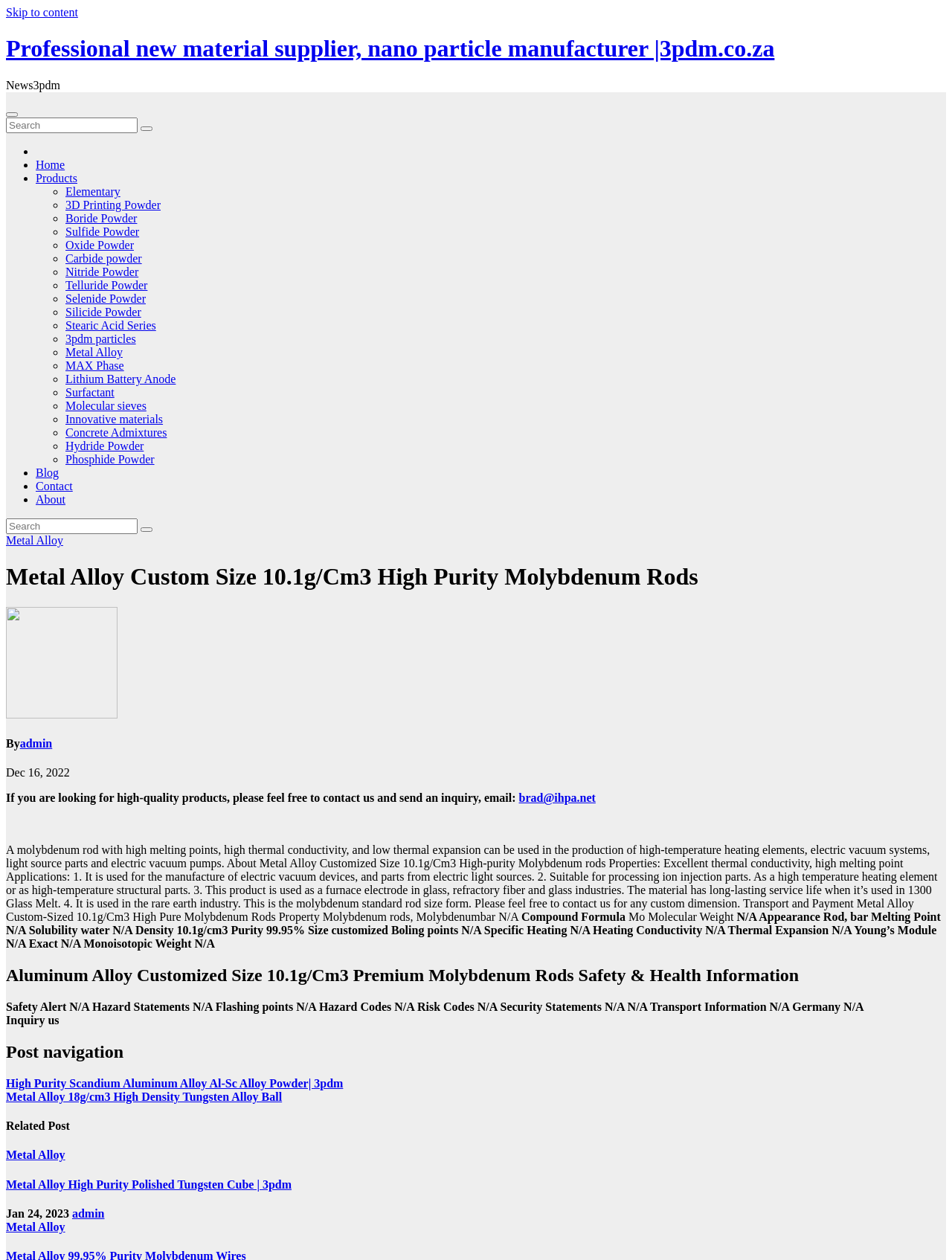Using floating point numbers between 0 and 1, provide the bounding box coordinates in the format (top-left x, top-left y, bottom-right x, bottom-right y). Locate the UI element described here: Elementary

[0.069, 0.147, 0.126, 0.157]